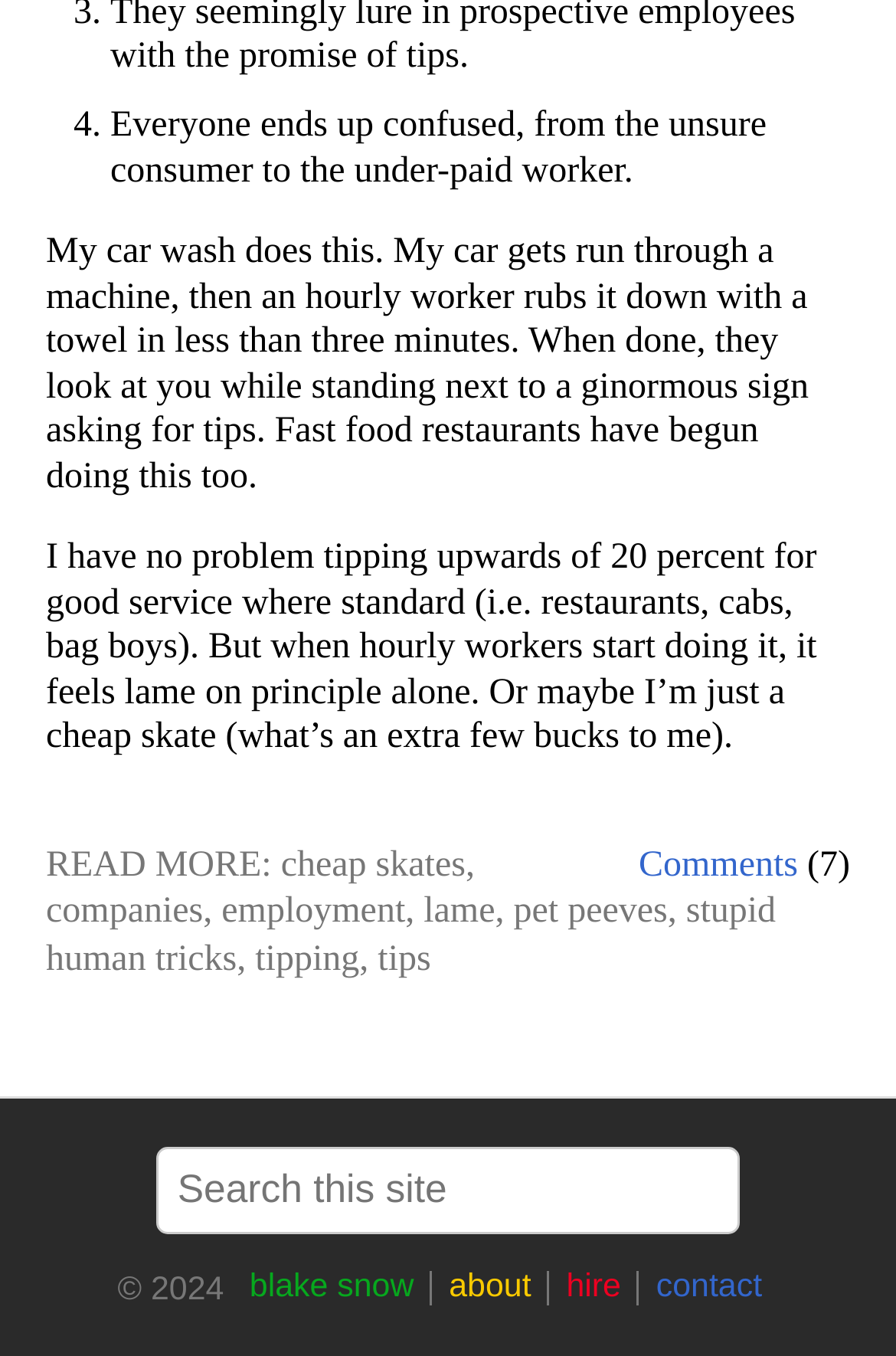Find the bounding box coordinates for the area you need to click to carry out the instruction: "Search this site". The coordinates should be four float numbers between 0 and 1, indicated as [left, top, right, bottom].

[0.175, 0.846, 0.825, 0.91]